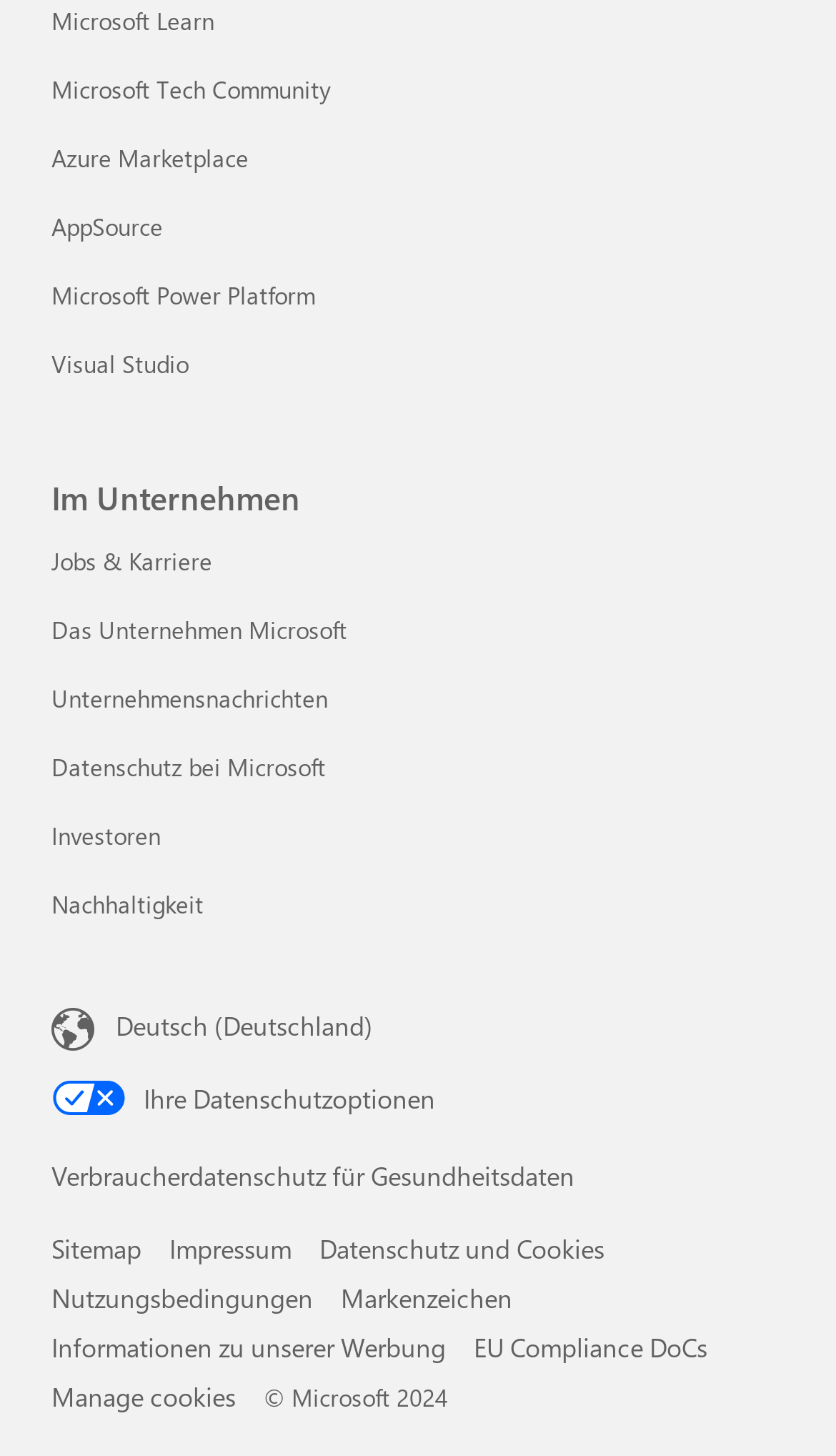What is the current language setting?
Give a one-word or short-phrase answer derived from the screenshot.

Deutsch (Deutschland)